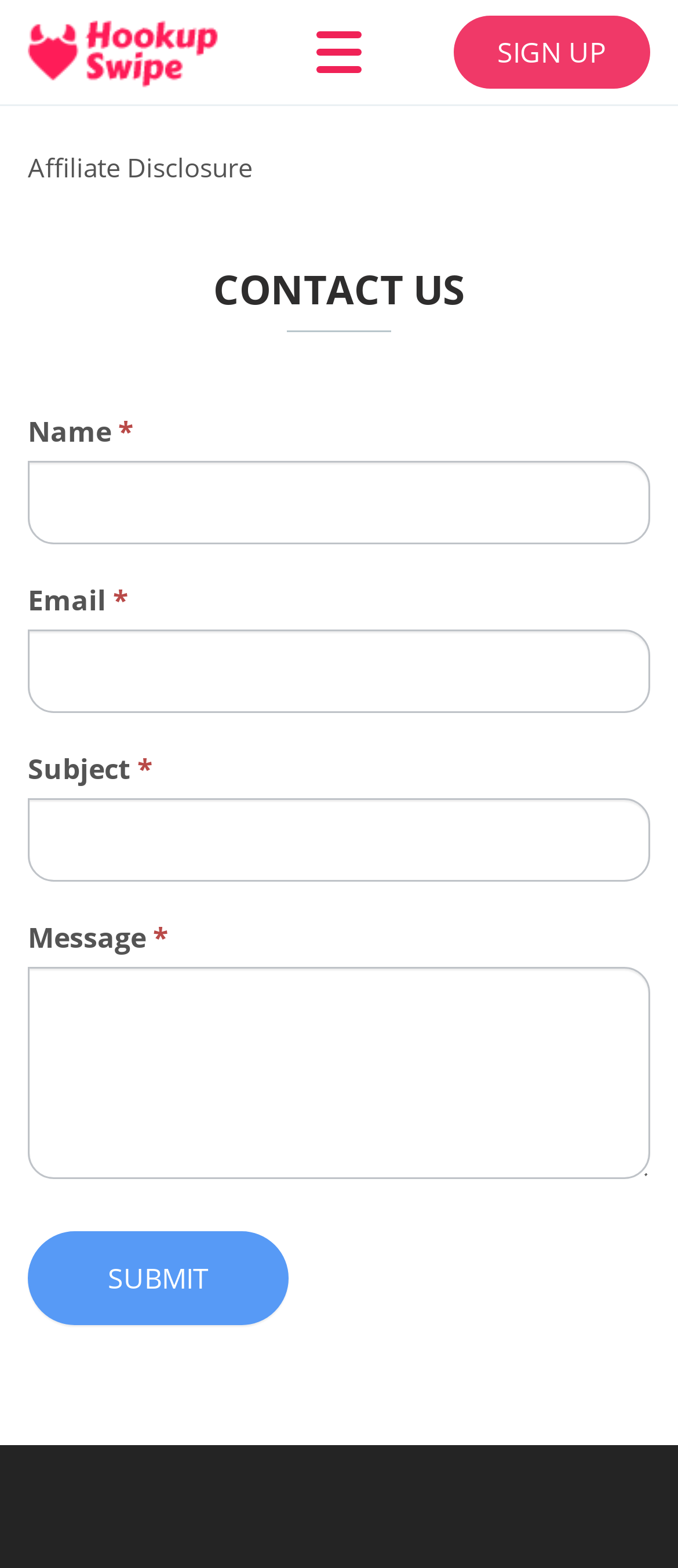Provide the bounding box coordinates for the UI element that is described by this text: "Menu". The coordinates should be in the form of four float numbers between 0 and 1: [left, top, right, bottom].

None